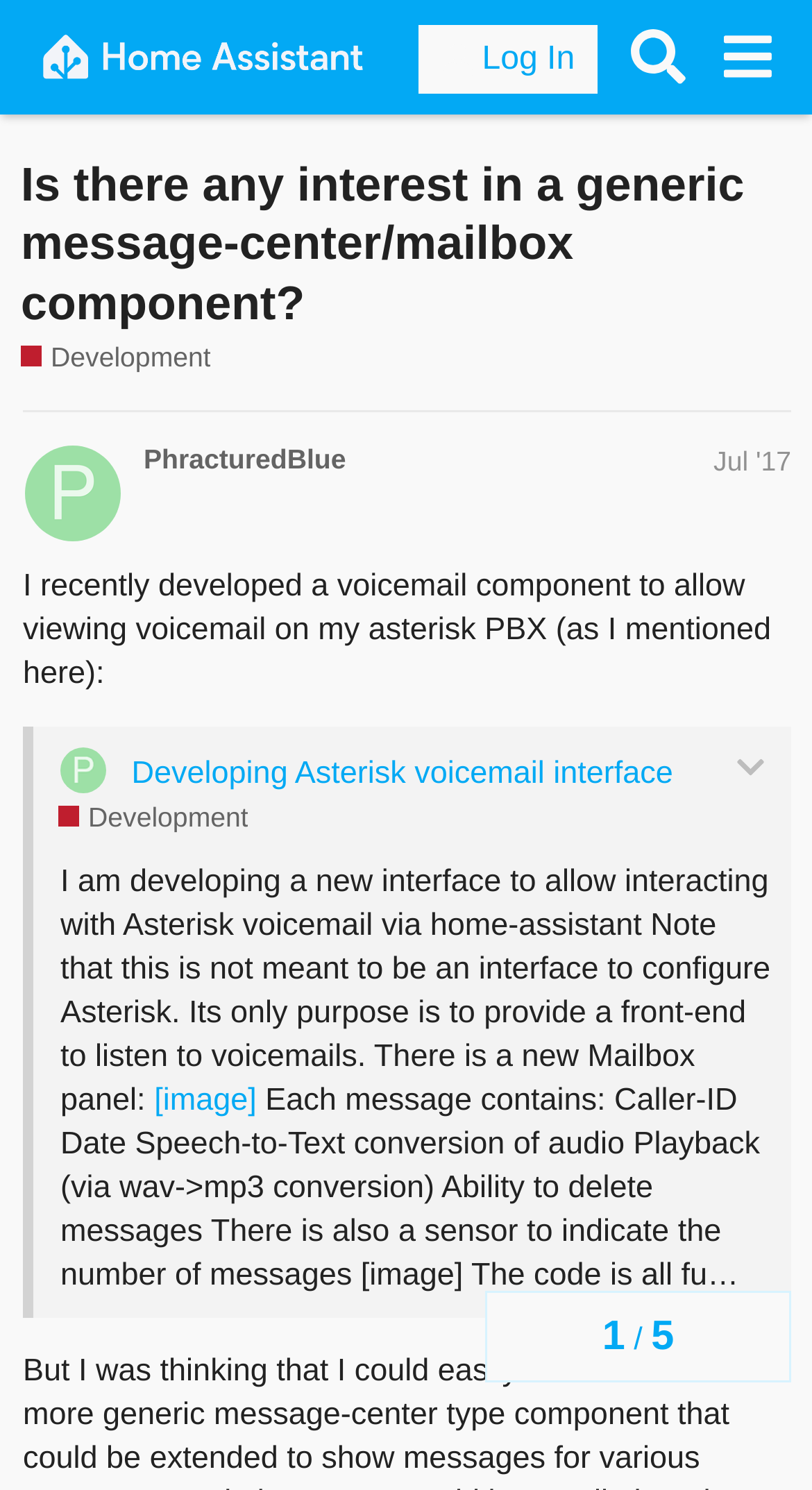Who is the author of the voicemail component?
Offer a detailed and exhaustive answer to the question.

The author of the voicemail component is PhracturedBlue, as indicated by the link 'PhracturedBlue' in the webpage content, which suggests that PhracturedBlue is the username of the person who developed the component.